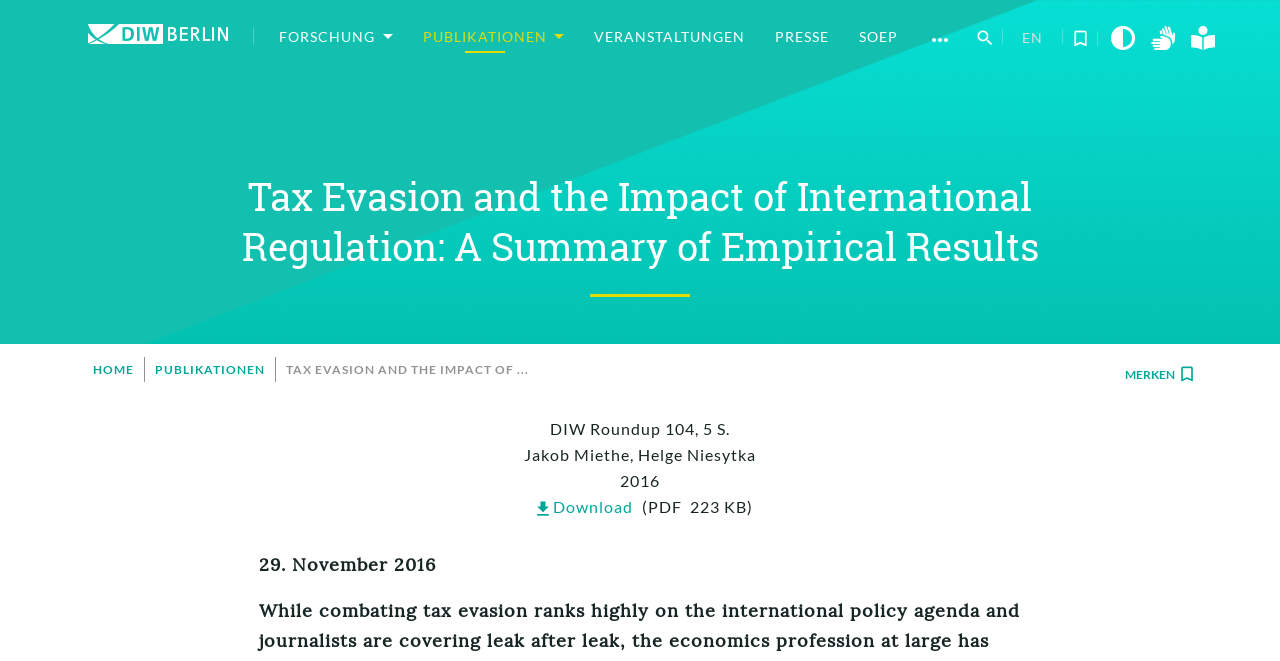Refer to the image and provide a thorough answer to this question:
How many navigation links are there?

I counted the number of links in the navigation section, which includes 'FORSCHUNG', 'PUBLIKATIONEN', 'VERANSTALTUNGEN', 'PRESSE', 'SOEP', and 'more_horiz' buttons, as well as 'HOME' and 'PUBLIKATIONEN' links in the breadcrumb section.